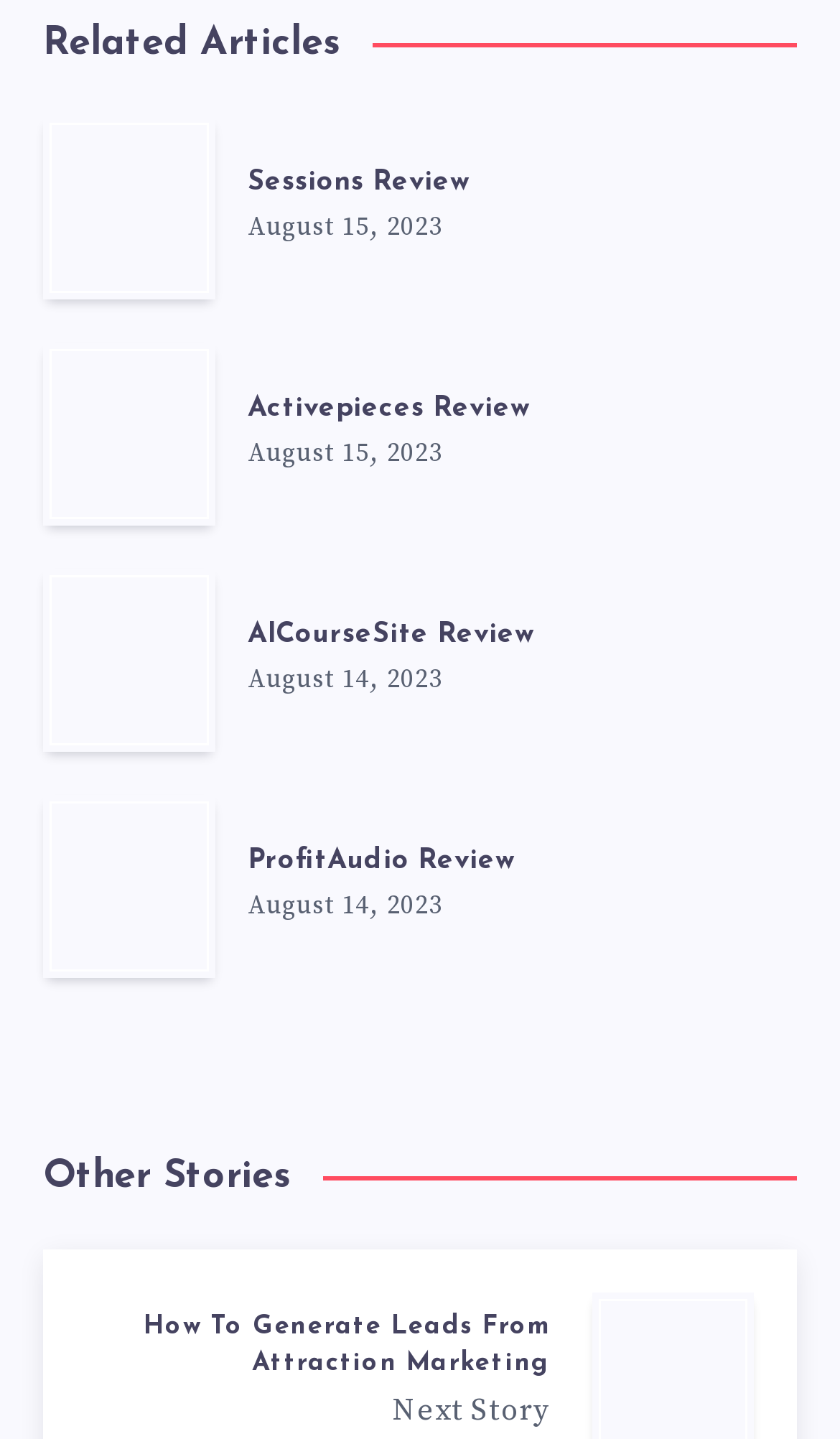What is the title of the section below the 'Related Articles' section?
Your answer should be a single word or phrase derived from the screenshot.

Other Stories